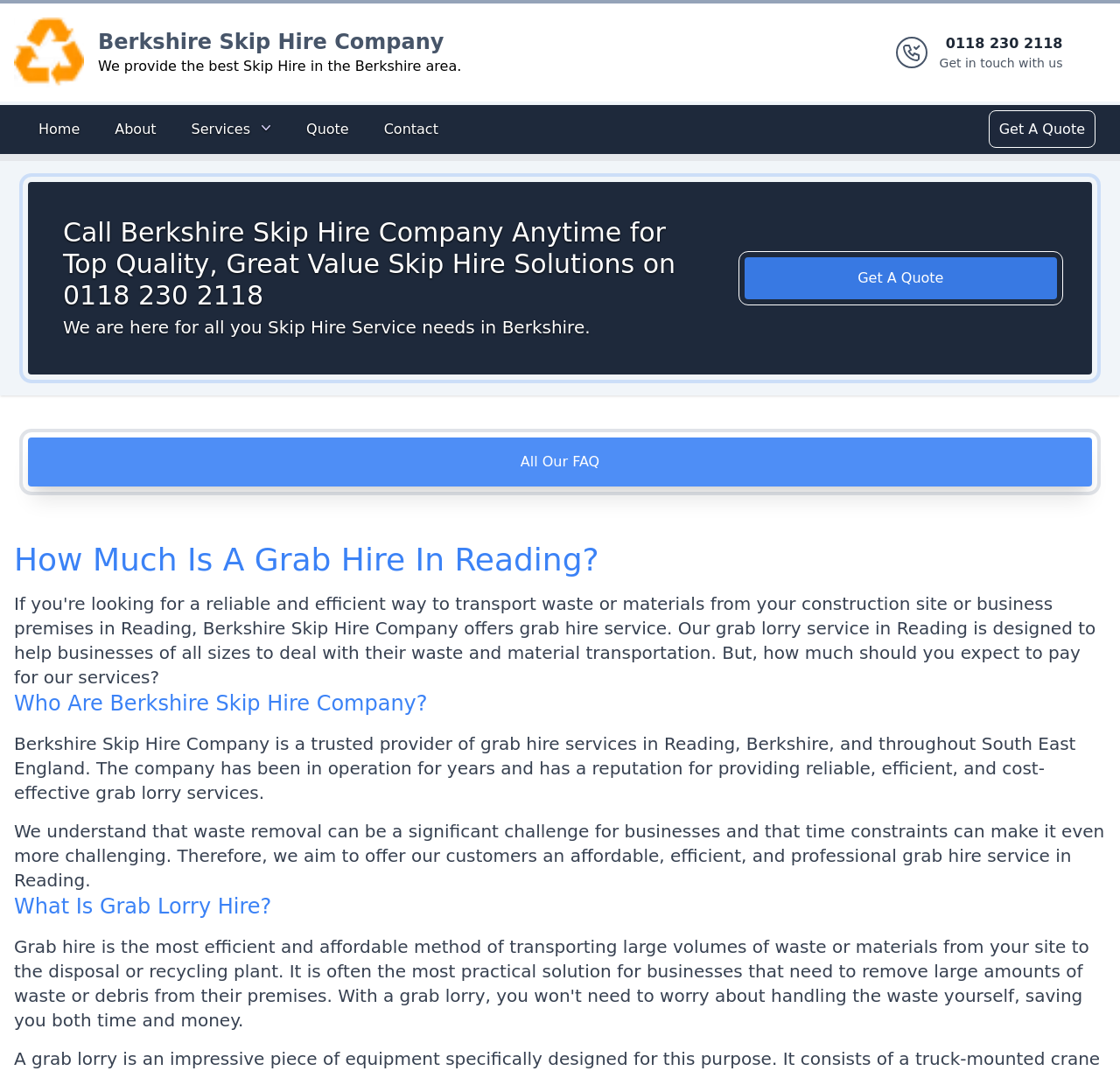Identify the coordinates of the bounding box for the element that must be clicked to accomplish the instruction: "Click the Berkshire Skip Hire Company logo".

[0.012, 0.016, 0.075, 0.082]